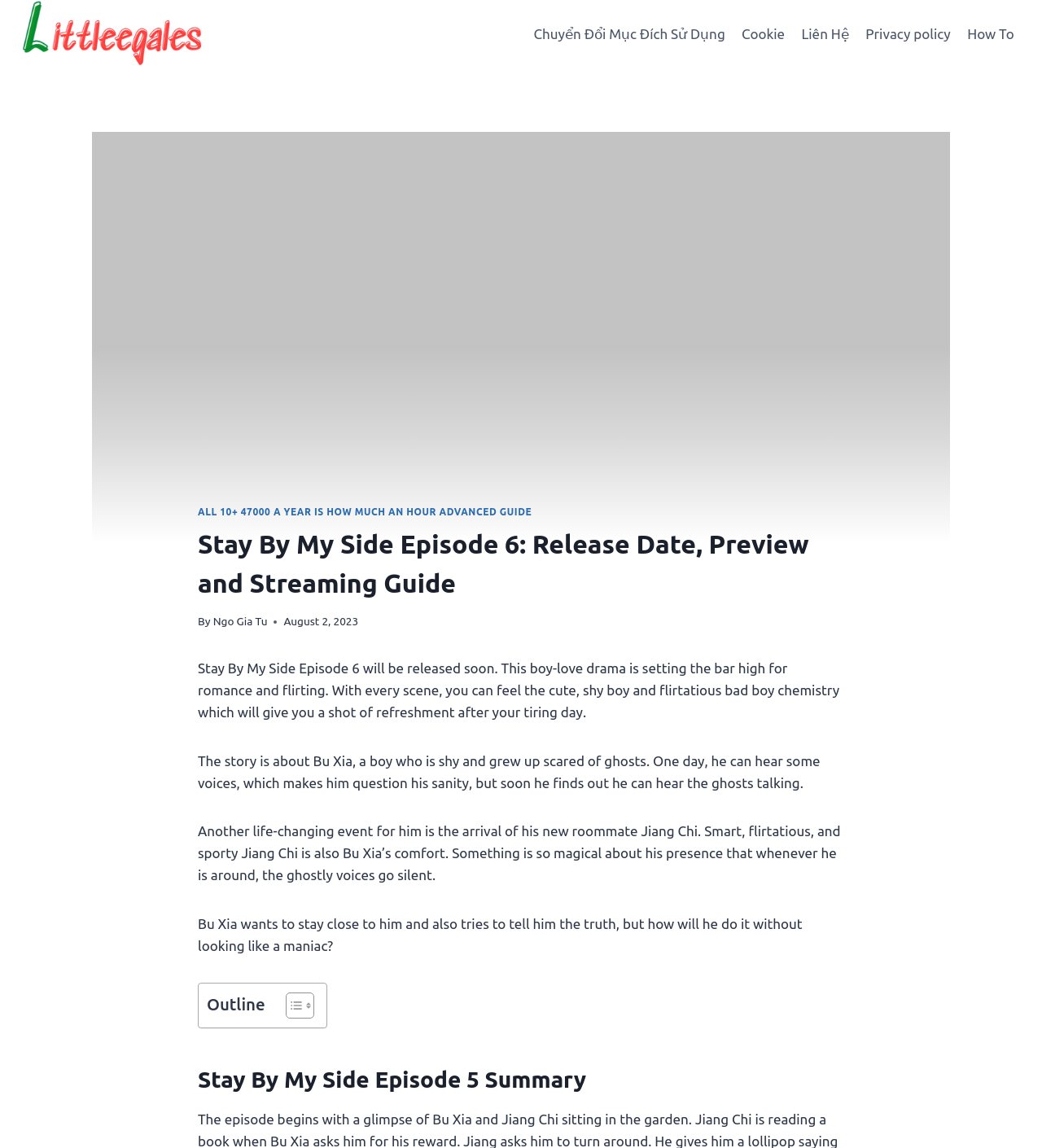Your task is to extract the text of the main heading from the webpage.

Stay By My Side Episode 6: Release Date, Preview and Streaming Guide